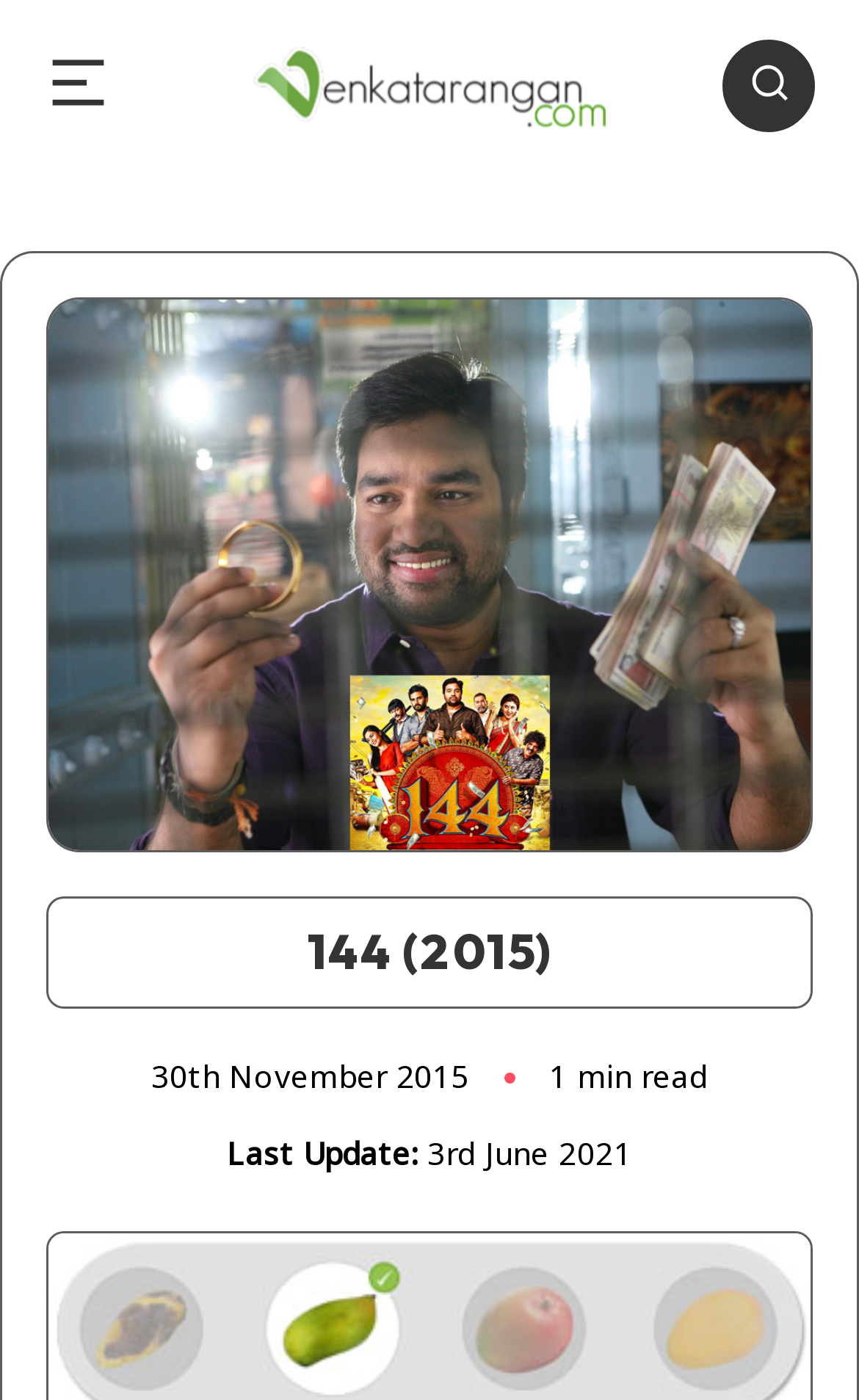Given the element description "aria-label="Search"", identify the bounding box of the corresponding UI element.

[0.841, 0.029, 0.949, 0.095]